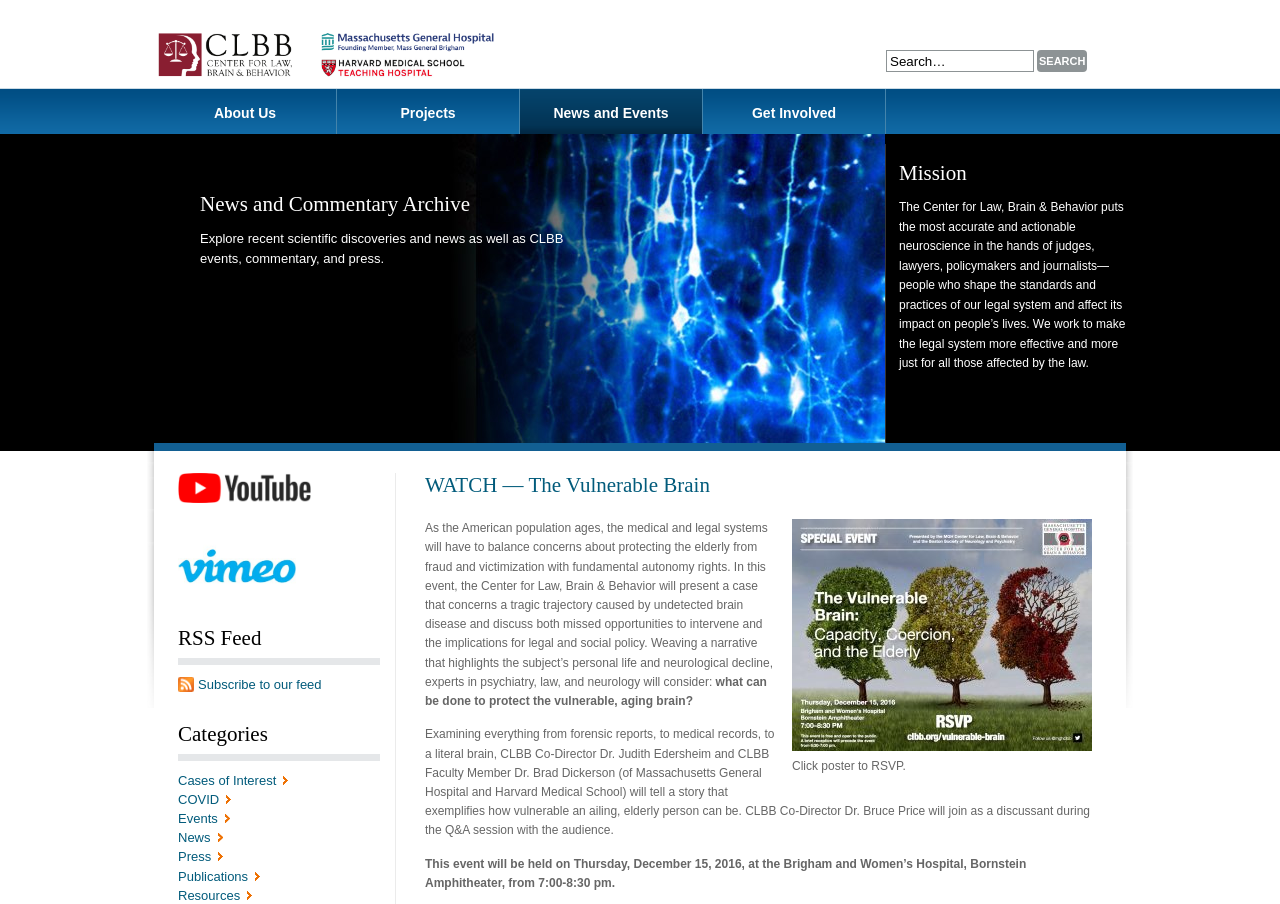Please determine the bounding box coordinates of the element to click in order to execute the following instruction: "Search for something". The coordinates should be four float numbers between 0 and 1, specified as [left, top, right, bottom].

[0.692, 0.055, 0.808, 0.08]